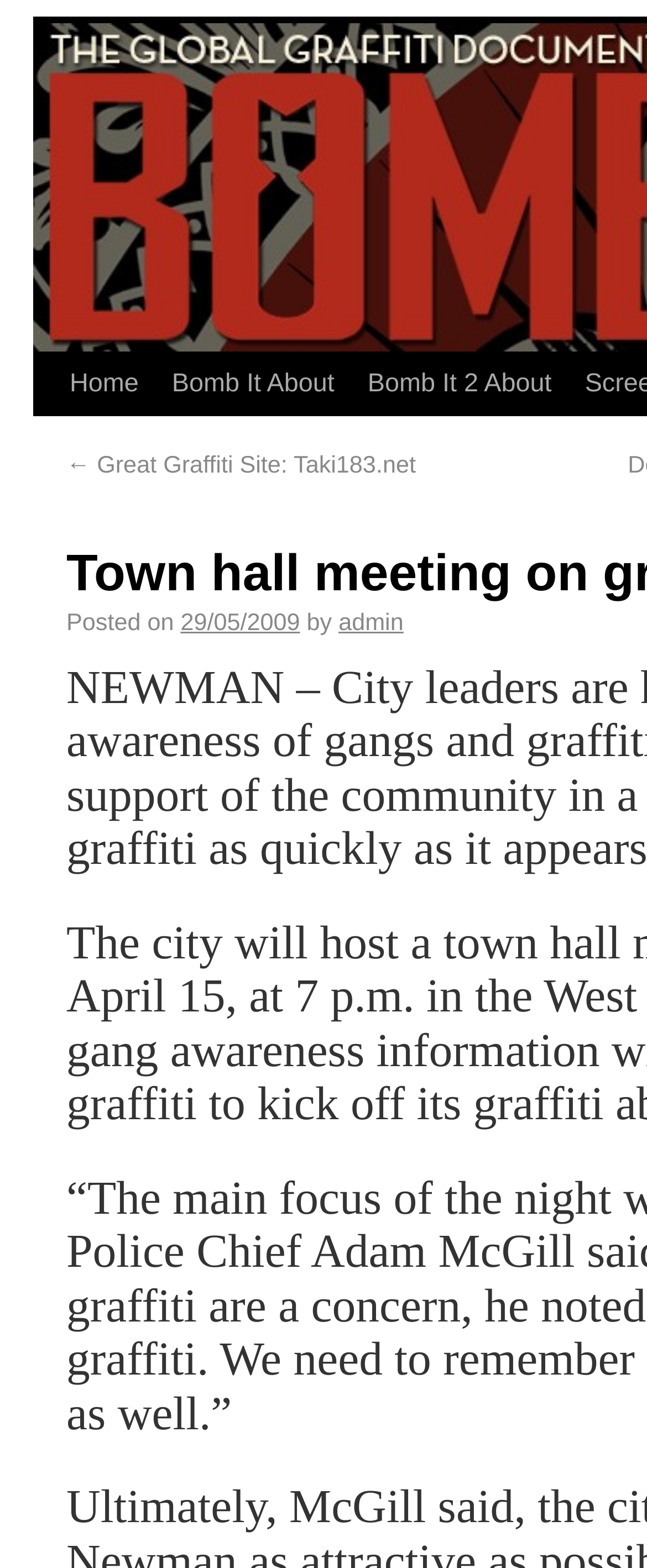Determine the bounding box coordinates of the area to click in order to meet this instruction: "view post details".

[0.279, 0.389, 0.464, 0.406]